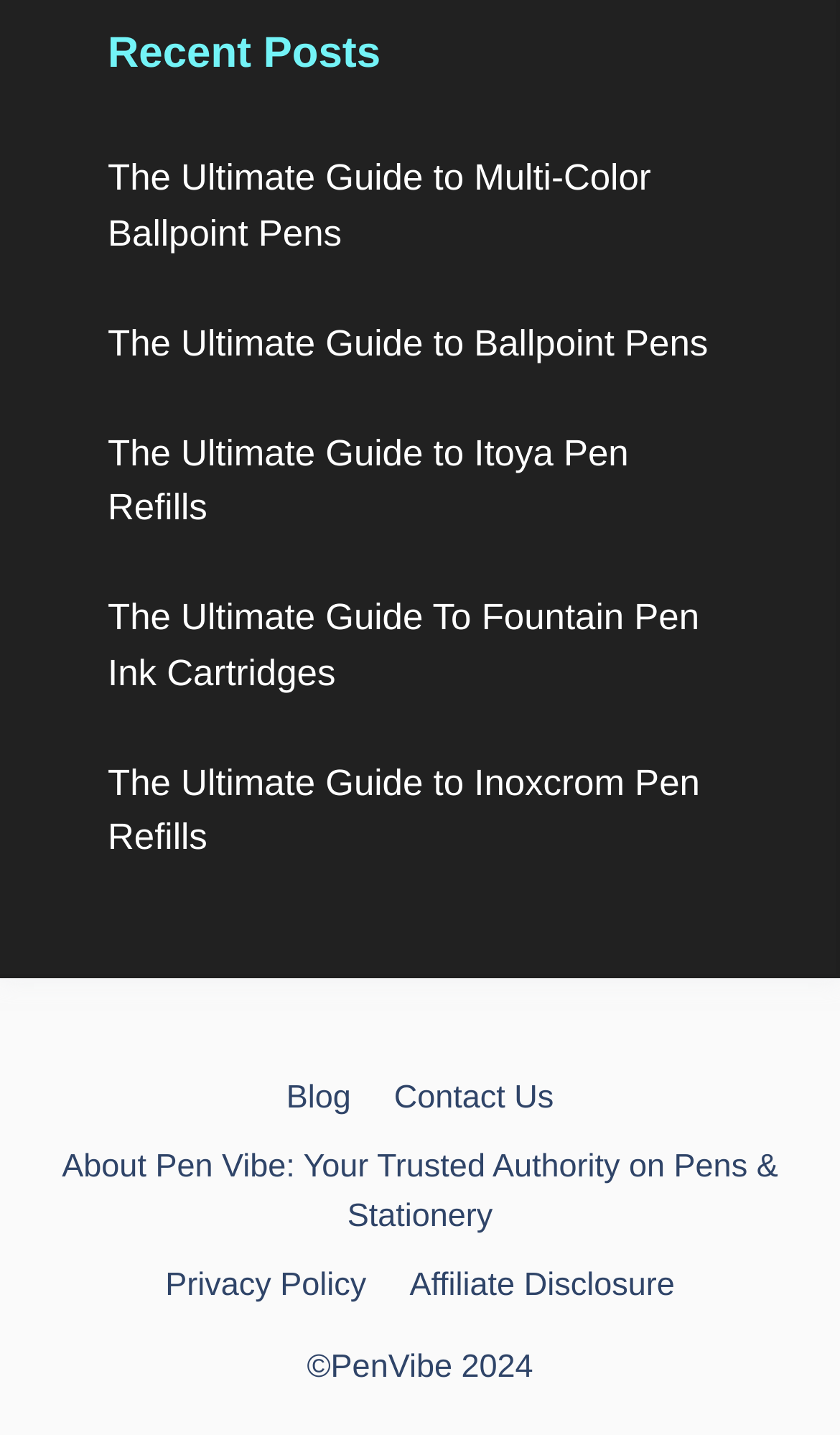Find the UI element described as: "Blog" and predict its bounding box coordinates. Ensure the coordinates are four float numbers between 0 and 1, [left, top, right, bottom].

[0.341, 0.752, 0.418, 0.778]